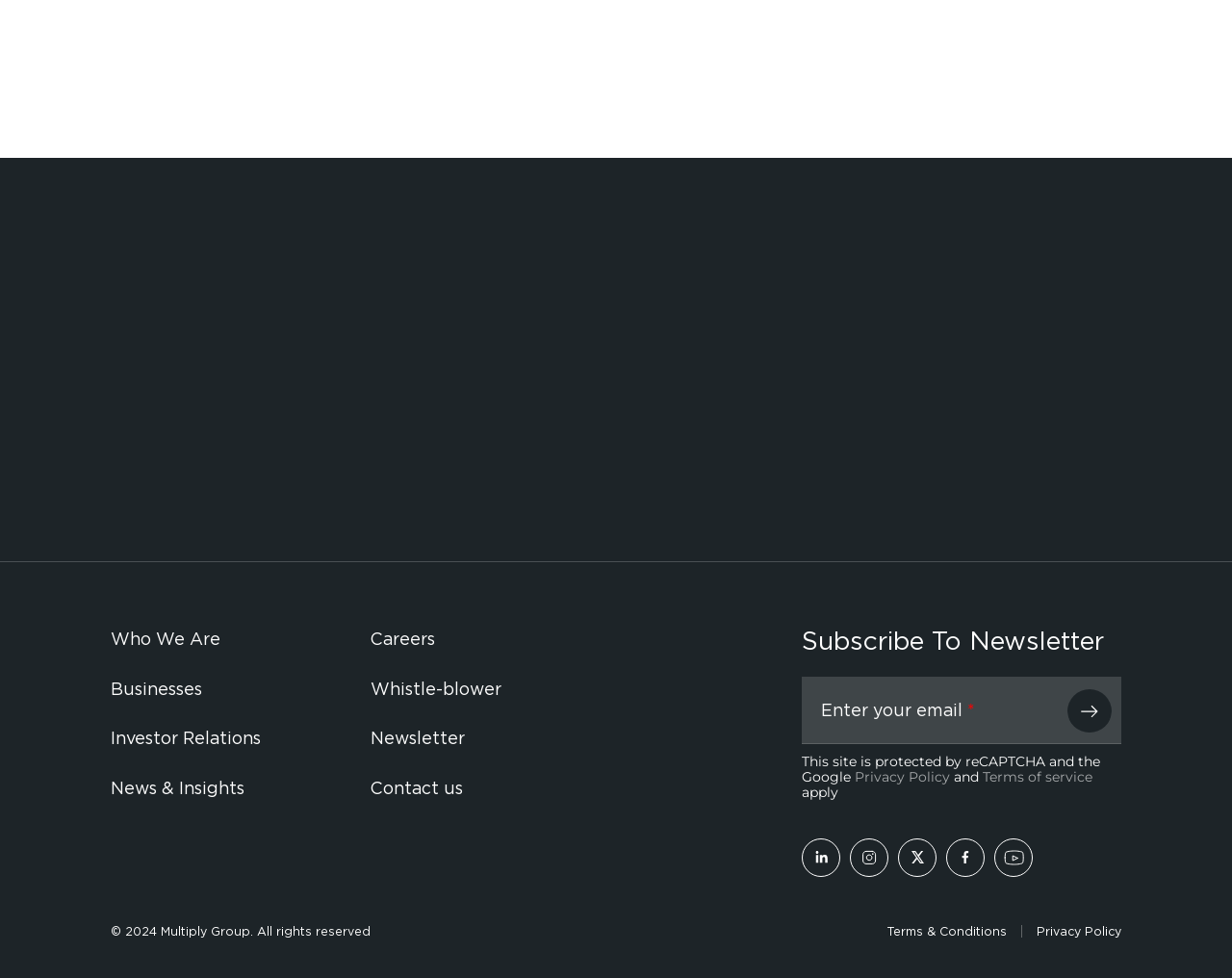Locate the bounding box coordinates of the element that should be clicked to execute the following instruction: "Enter email address".

[0.651, 0.692, 0.91, 0.761]